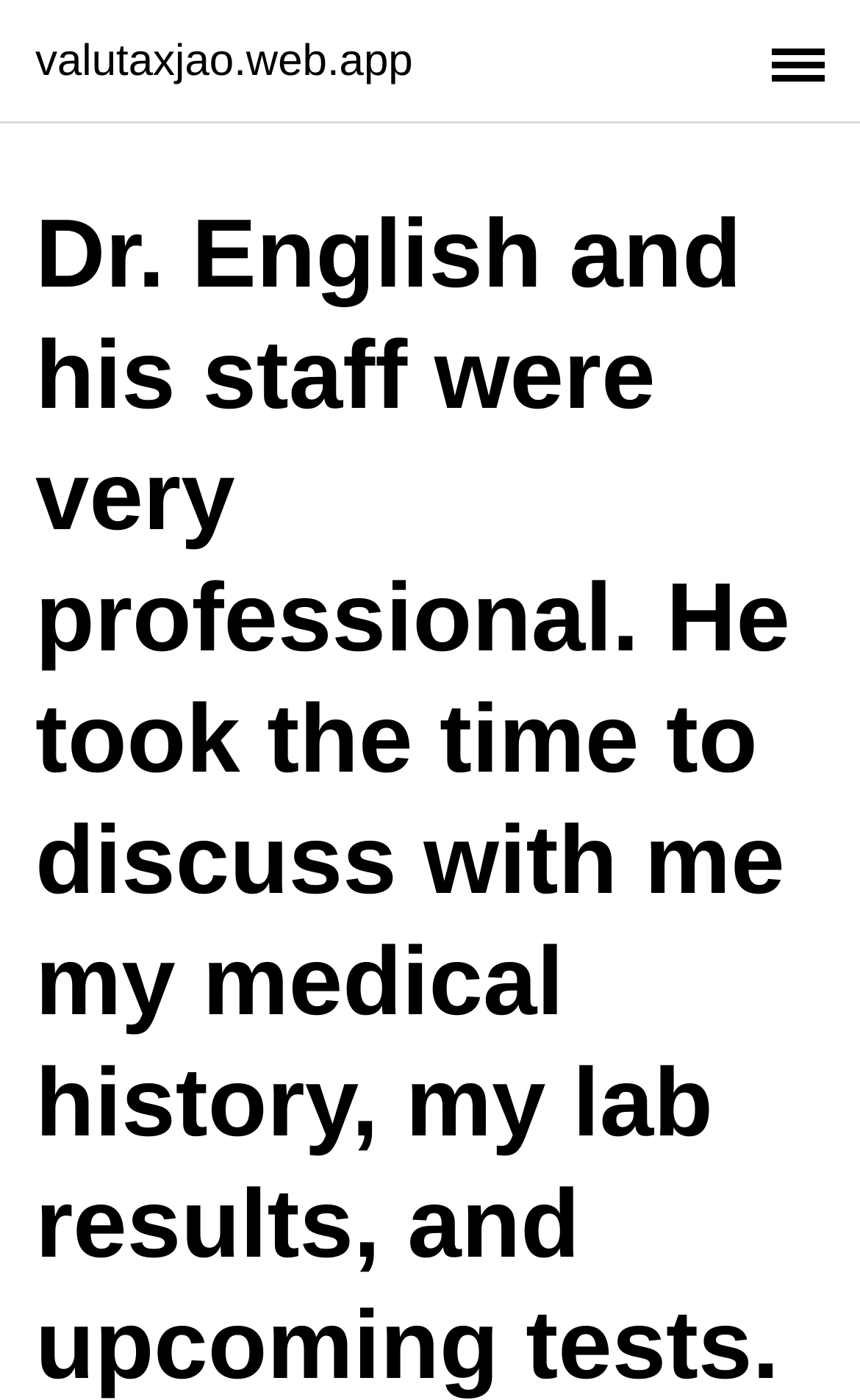Can you find and provide the title of the webpage?

Dr. English and his staff were very professional. He took the time to discuss with me my medical history, my lab results, and upcoming tests. I left his office feeling  